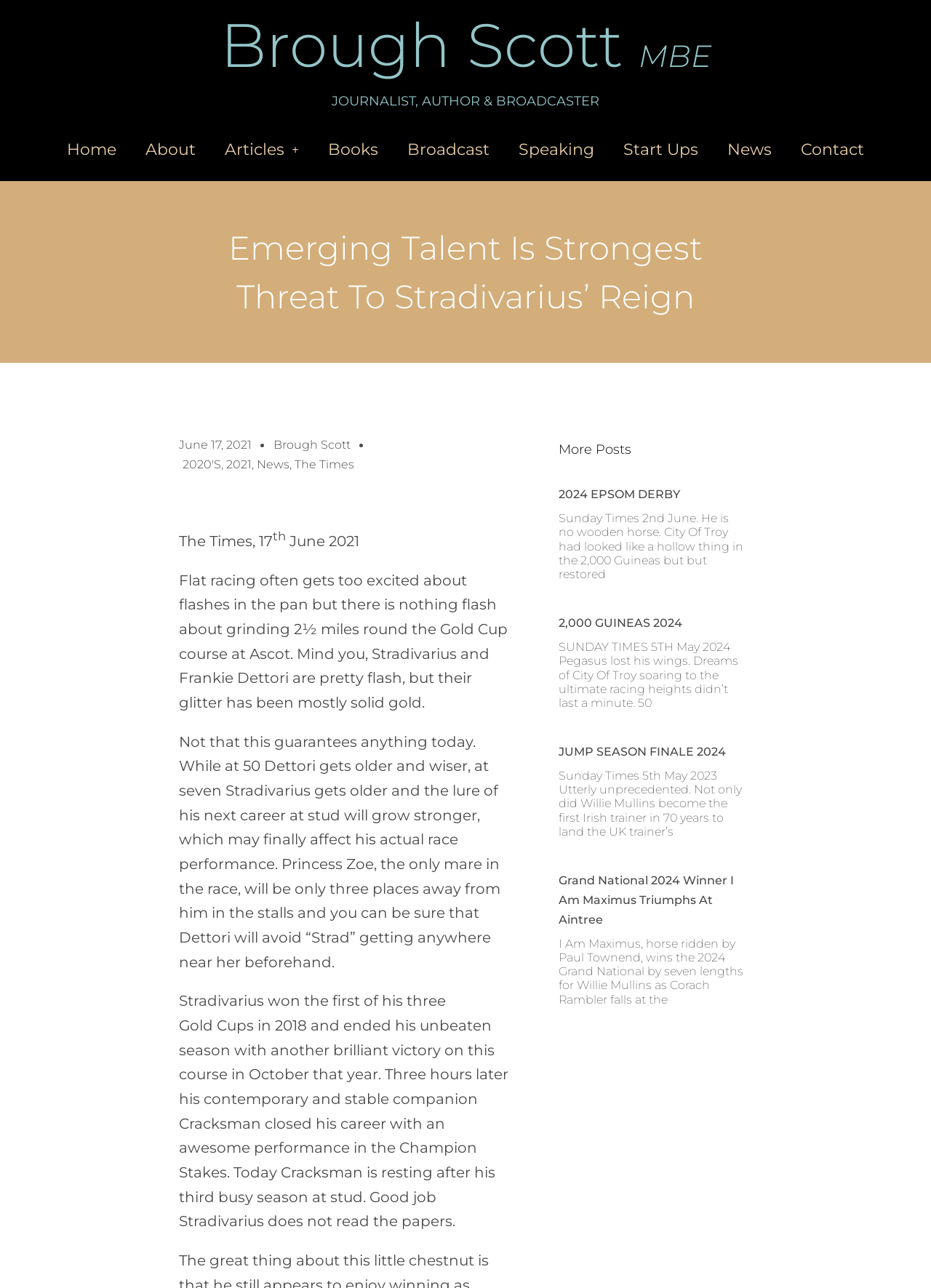Analyze the image and give a detailed response to the question:
What is the category of the article?

The category of the article can be determined by looking at the link 'News' which is part of the breadcrumb navigation. This suggests that the article belongs to the News category.